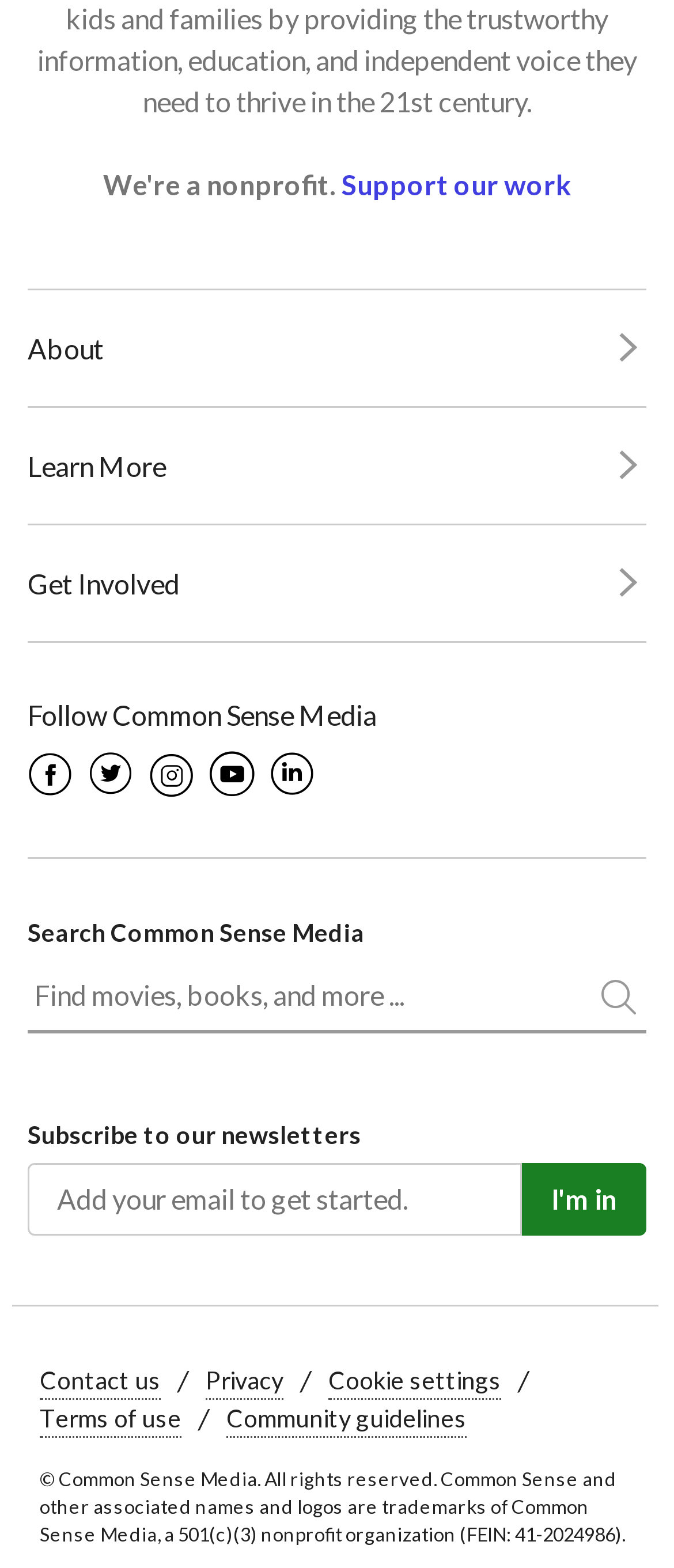Pinpoint the bounding box coordinates of the area that should be clicked to complete the following instruction: "Click on 'Support our work'". The coordinates must be given as four float numbers between 0 and 1, i.e., [left, top, right, bottom].

[0.506, 0.107, 0.847, 0.131]